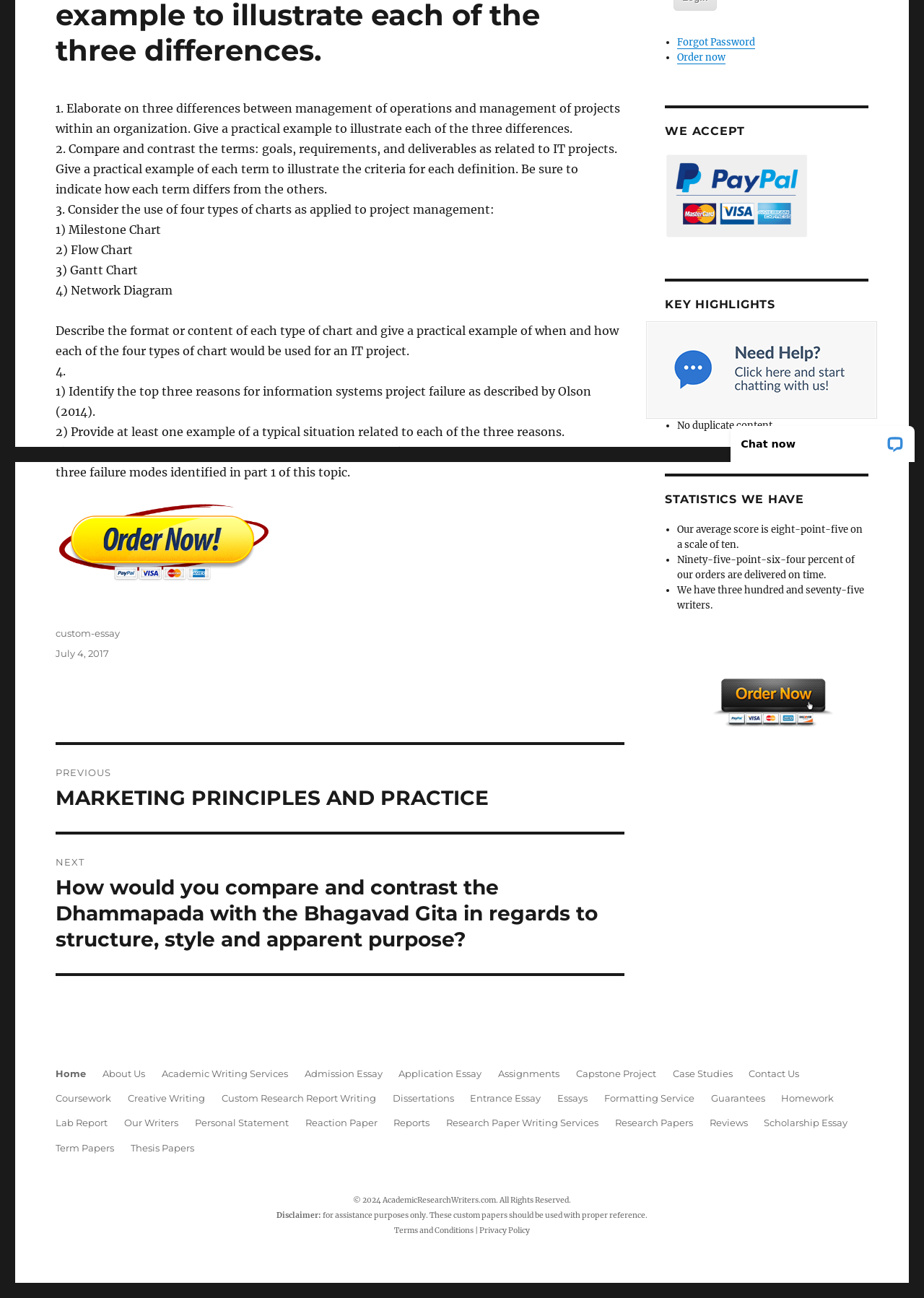Find the bounding box of the element with the following description: "Home". The coordinates must be four float numbers between 0 and 1, formatted as [left, top, right, bottom].

[0.051, 0.818, 0.102, 0.837]